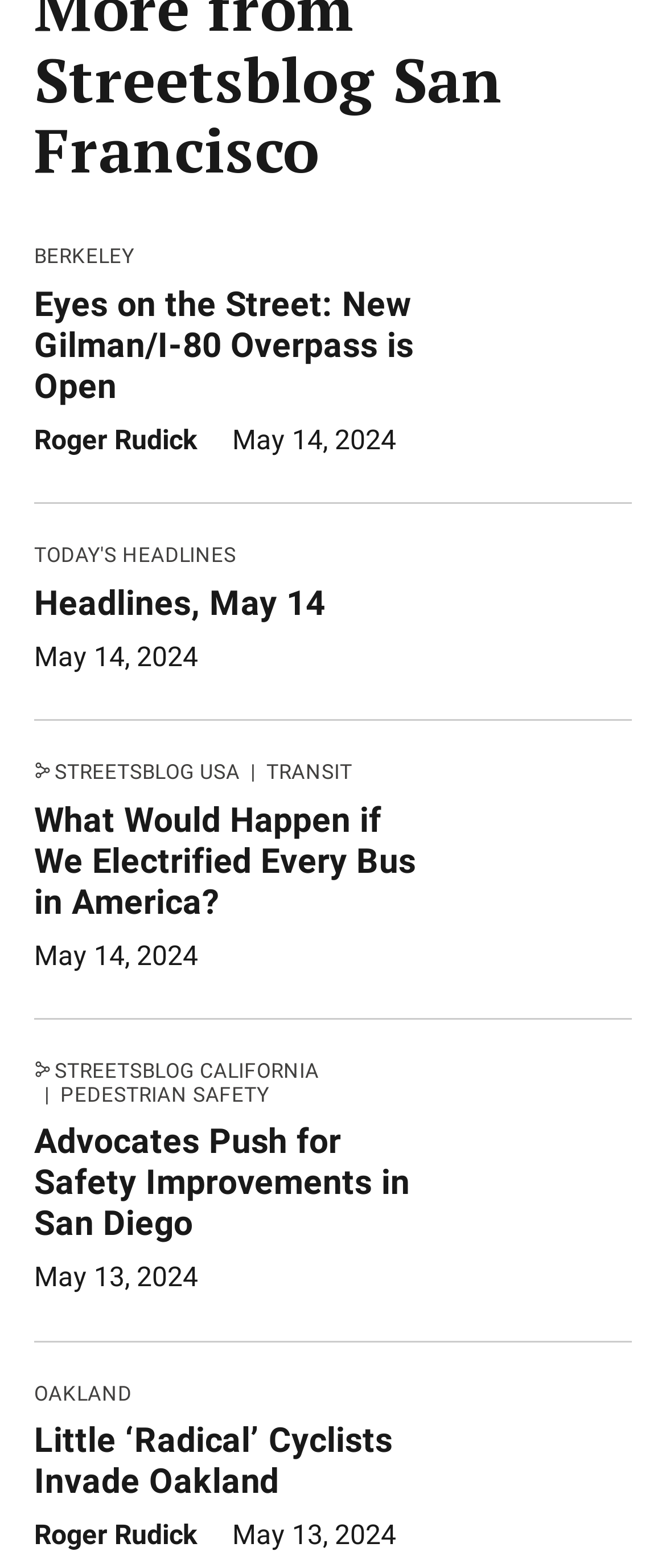Provide the bounding box coordinates for the area that should be clicked to complete the instruction: "Check the article 'Advocates Push for Safety Improvements in San Diego'".

[0.051, 0.714, 0.638, 0.802]